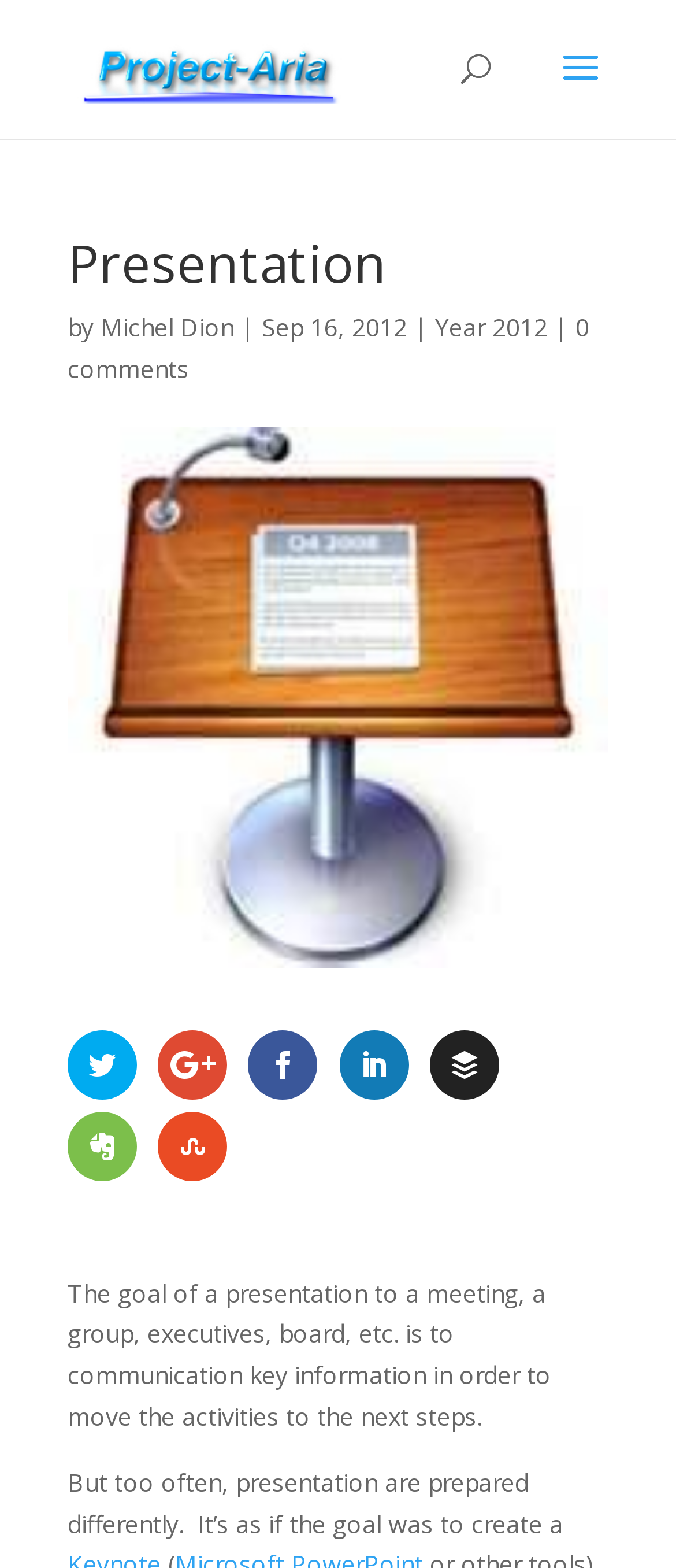Reply to the question with a brief word or phrase: What is the author's name?

Michel Dion